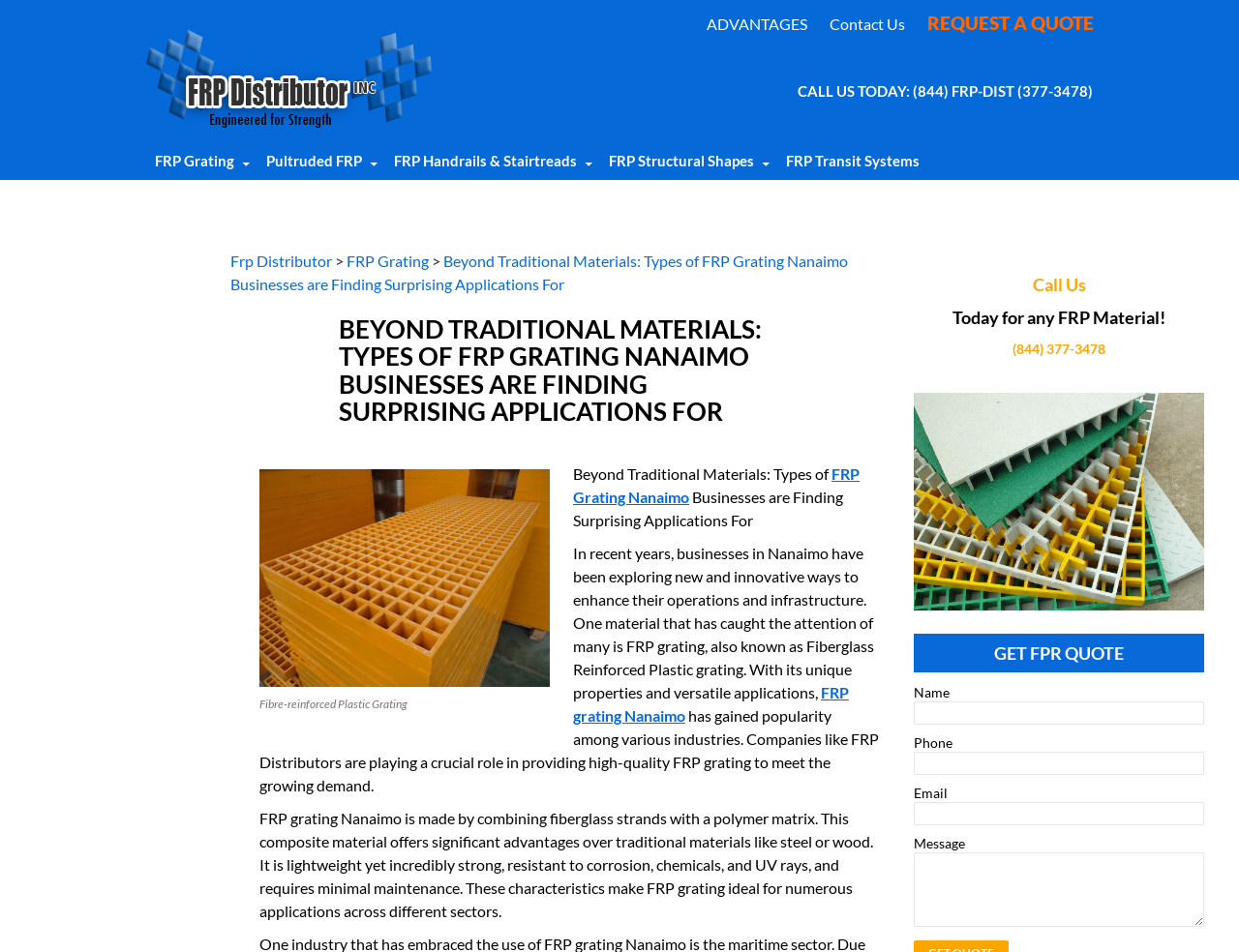What is the material that has caught the attention of many businesses in Nanaimo?
Use the screenshot to answer the question with a single word or phrase.

FRP grating